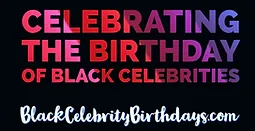What is the purpose of the image?
Look at the image and answer the question using a single word or phrase.

To celebrate Black celebrities' birthdays